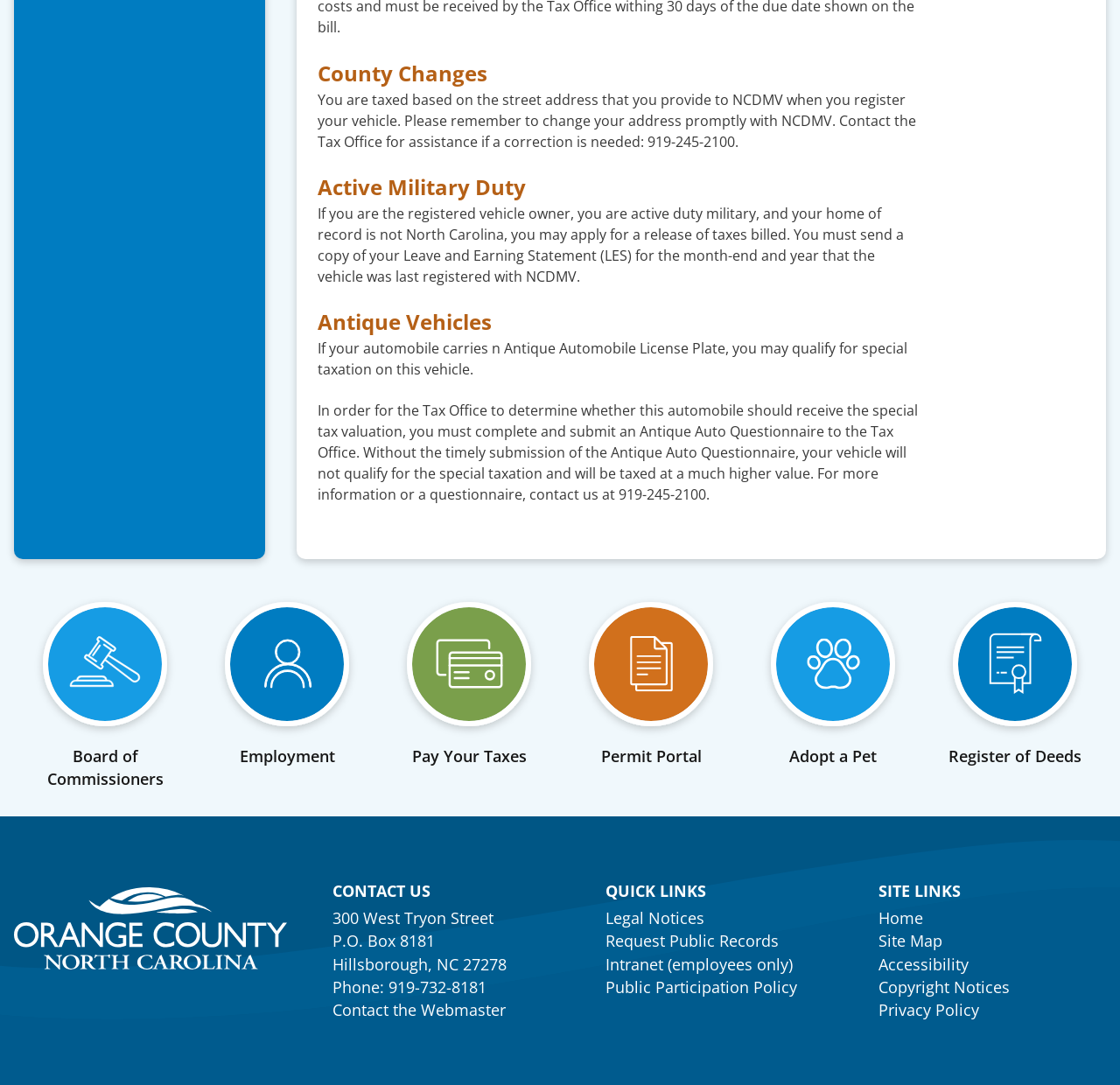What is the link to the Register of Deeds?
Answer the question in as much detail as possible.

The link to the Register of Deeds is provided in the list of links at the bottom of the webpage, which suggests that it is a related resource or service provided by the same organization.